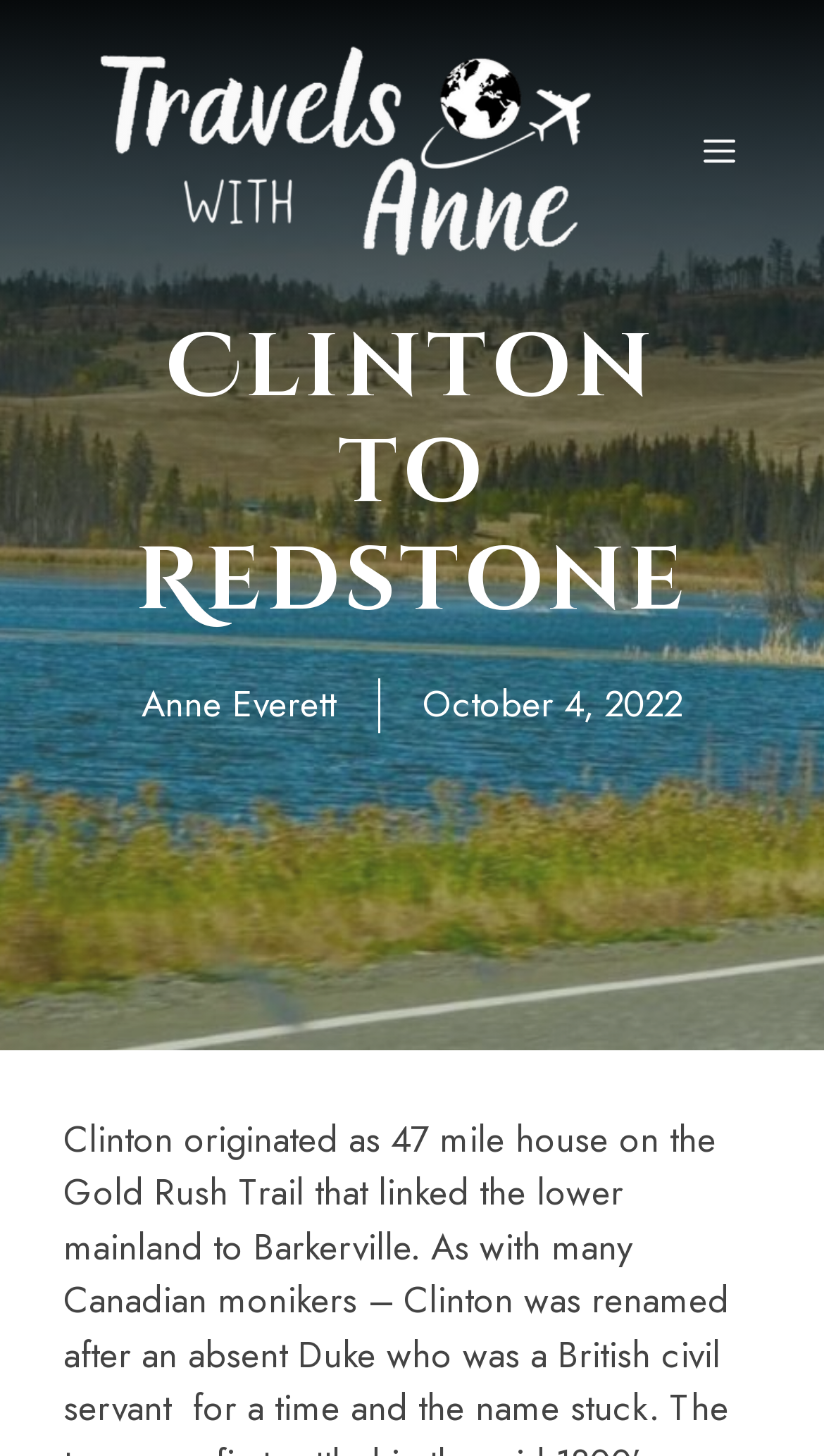What is the purpose of the button in the navigation section?
From the screenshot, provide a brief answer in one word or phrase.

To toggle the menu